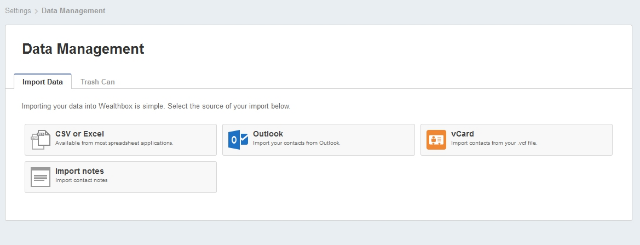Provide a single word or phrase to answer the given question: 
How many primary options are there for importing data?

4